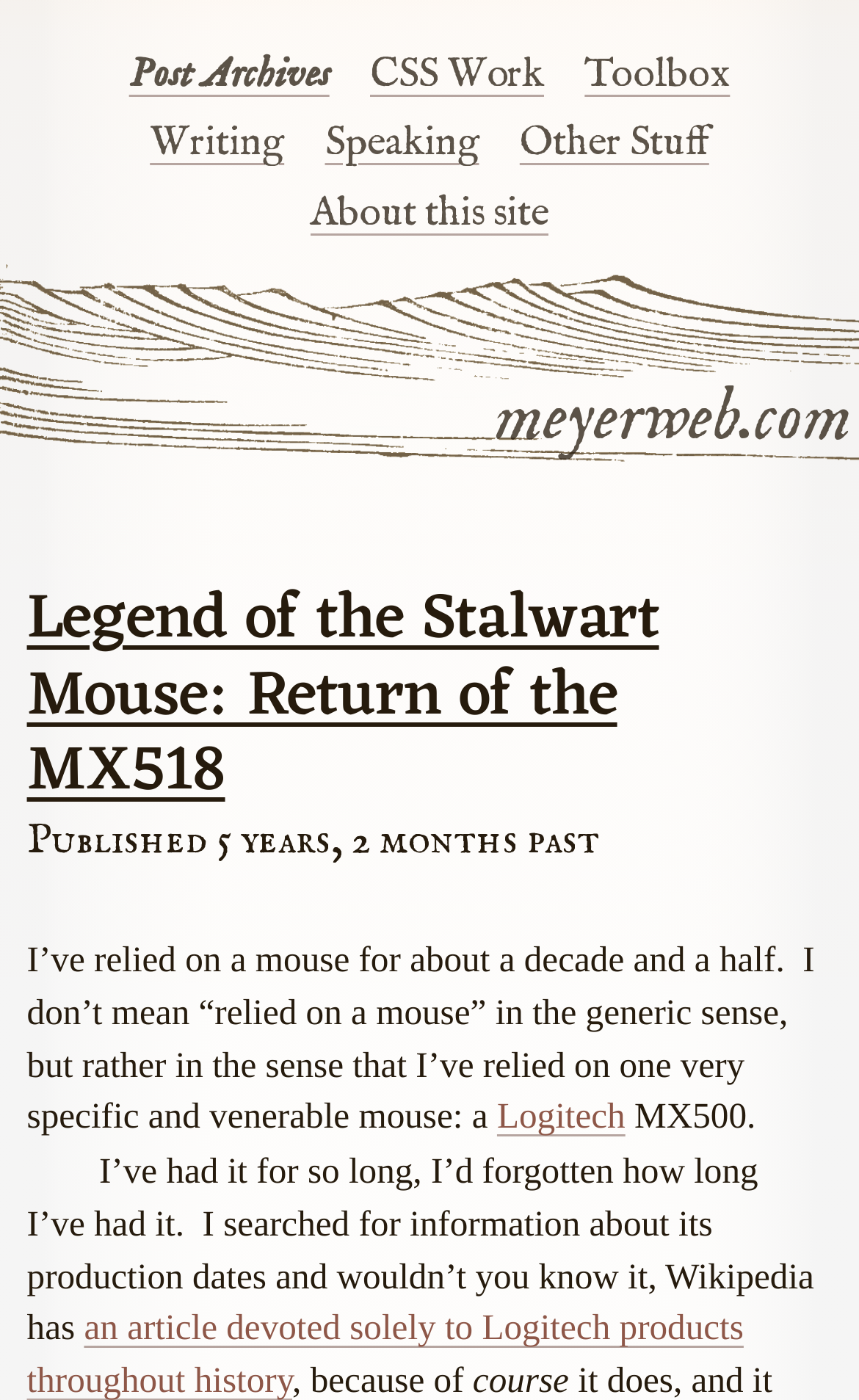Locate the UI element described by CSS Work in the provided webpage screenshot. Return the bounding box coordinates in the format (top-left x, top-left y, bottom-right x, bottom-right y), ensuring all values are between 0 and 1.

[0.431, 0.036, 0.633, 0.071]